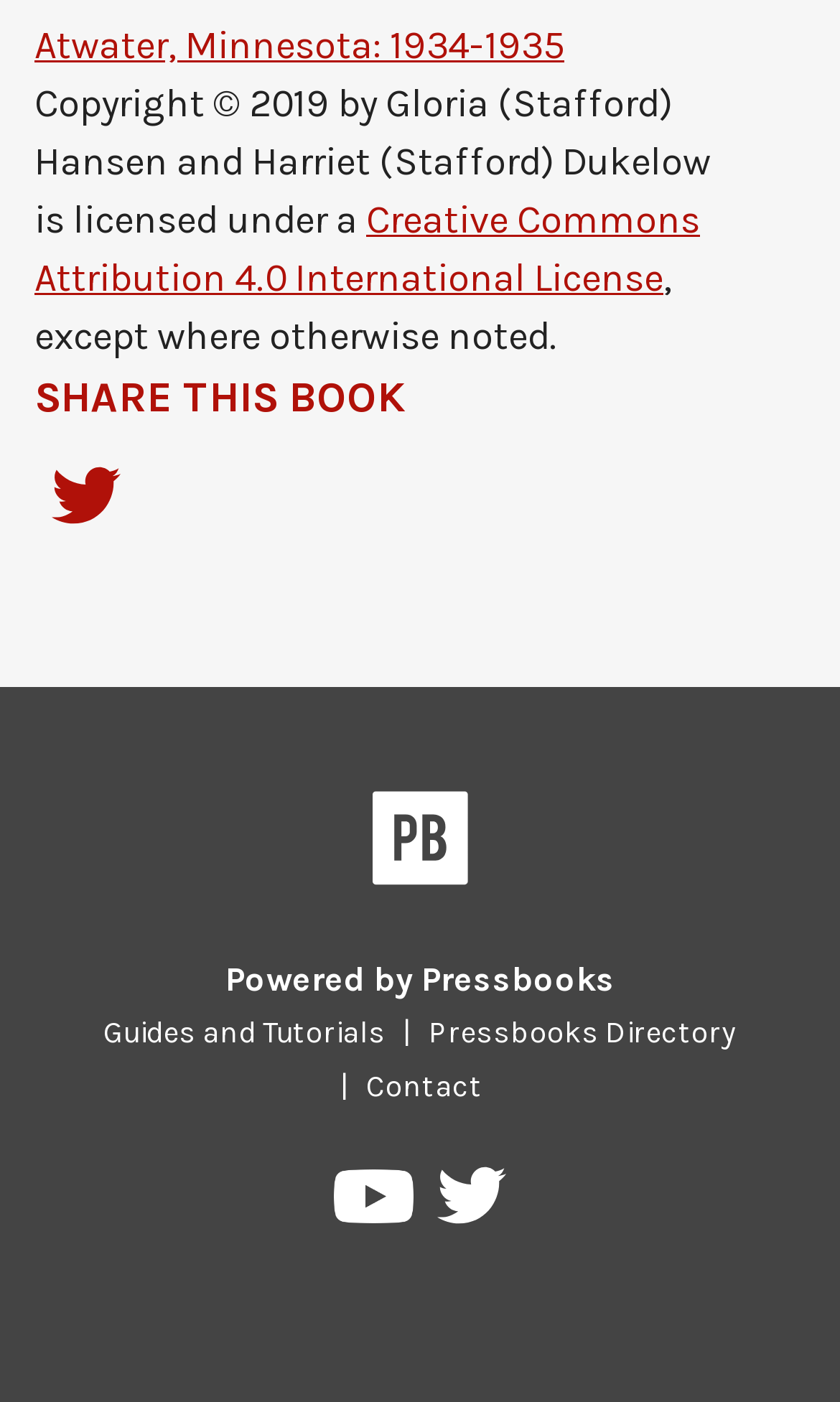Please locate the bounding box coordinates of the element that should be clicked to achieve the given instruction: "Share this book on Twitter".

[0.041, 0.331, 0.164, 0.391]